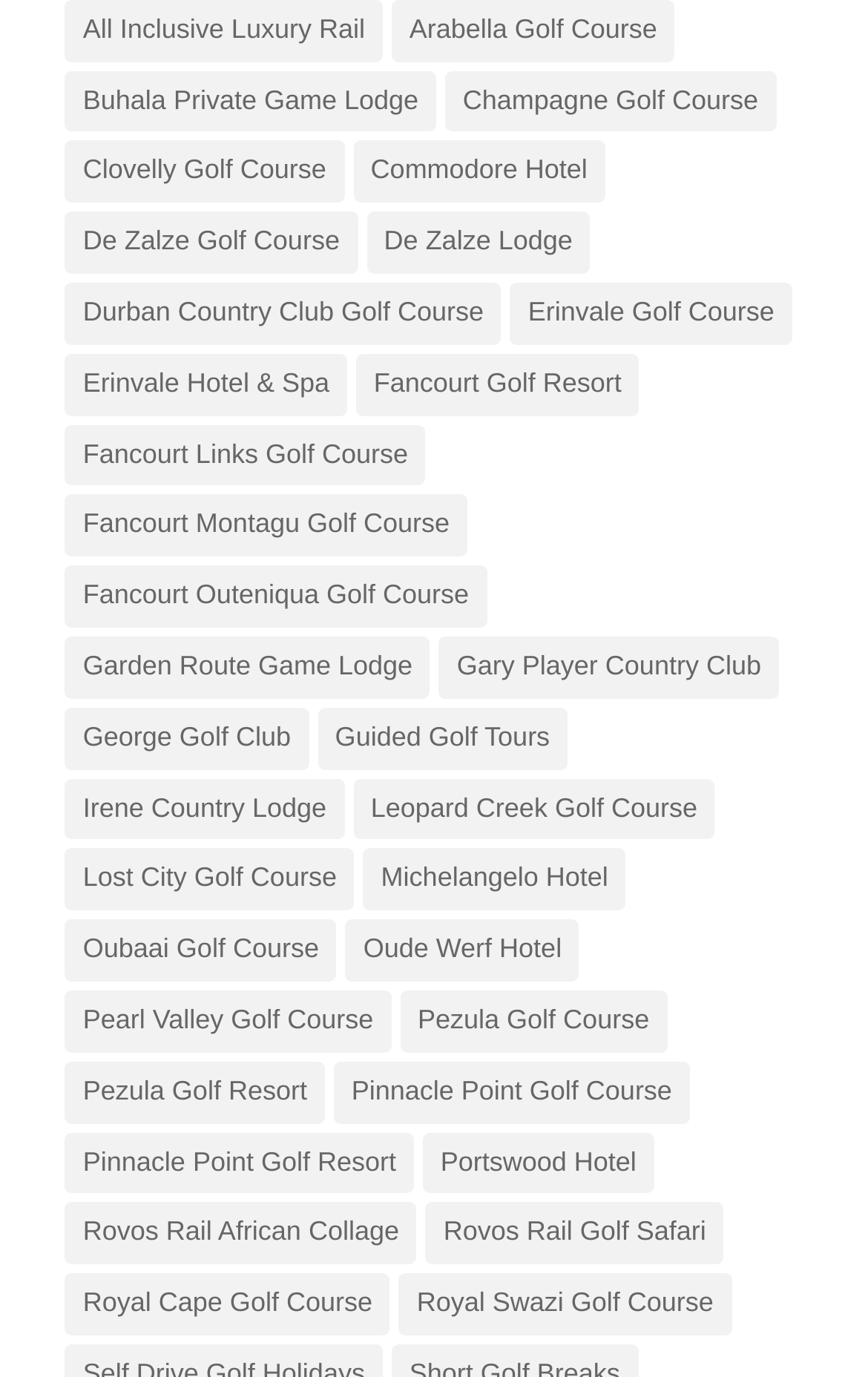Find and specify the bounding box coordinates that correspond to the clickable region for the instruction: "Play golf at De Zalze Golf Course".

[0.075, 0.154, 0.412, 0.199]